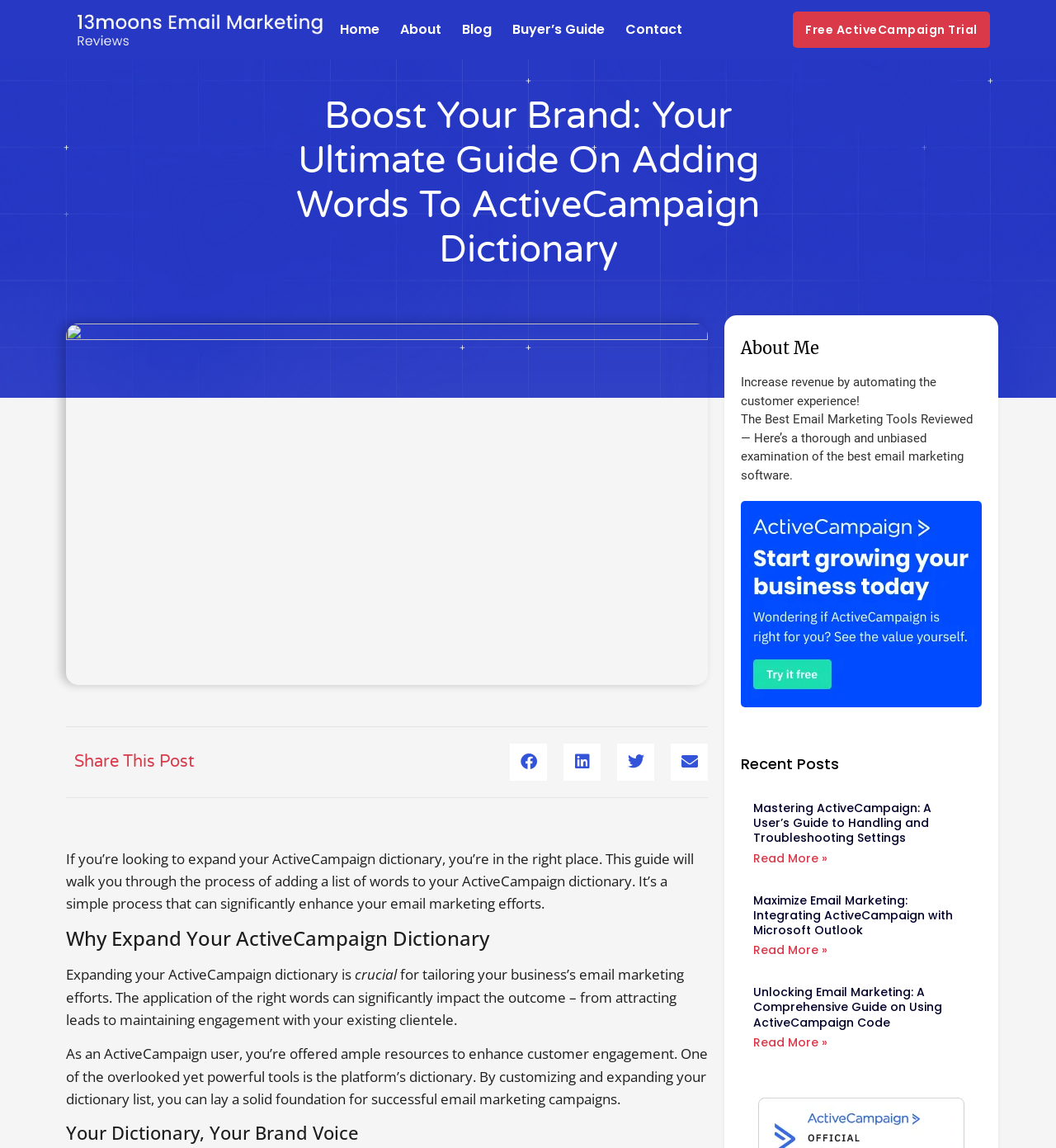Describe every aspect of the webpage in a detailed manner.

This webpage is a guide on adding words to an ActiveCampaign dictionary. At the top, there are five navigation links: "Home", "About", "Blog", "Buyer's Guide", and "Contact". On the right side of the navigation links, there is a call-to-action link "Free ActiveCampaign Trial". 

Below the navigation links, there is a main heading "Boost Your Brand: Your Ultimate Guide On Adding Words To ActiveCampaign Dictionary". 

On the left side of the page, there is a section that starts with a paragraph of text explaining the importance of expanding an ActiveCampaign dictionary for email marketing efforts. This section is divided into several subheadings, including "Why Expand Your ActiveCampaign Dictionary", "Your Dictionary, Your Brand Voice", and more. Each subheading is followed by a few paragraphs of text that provide detailed information on the topic.

On the right side of the page, there is a section that contains a heading "About Me" and a few promotional links and images, including a banner for "ActiveCampaignAffiliate_300x250-210525-170515". Below this section, there is a heading "Recent Posts" followed by three article summaries, each with a heading, a link to read more, and a "Read More »" button.

At the bottom of the page, there are social media sharing buttons, including "Share on Facebook", "Share on LinkedIn", "Share on Twitter", and "Share on Email".